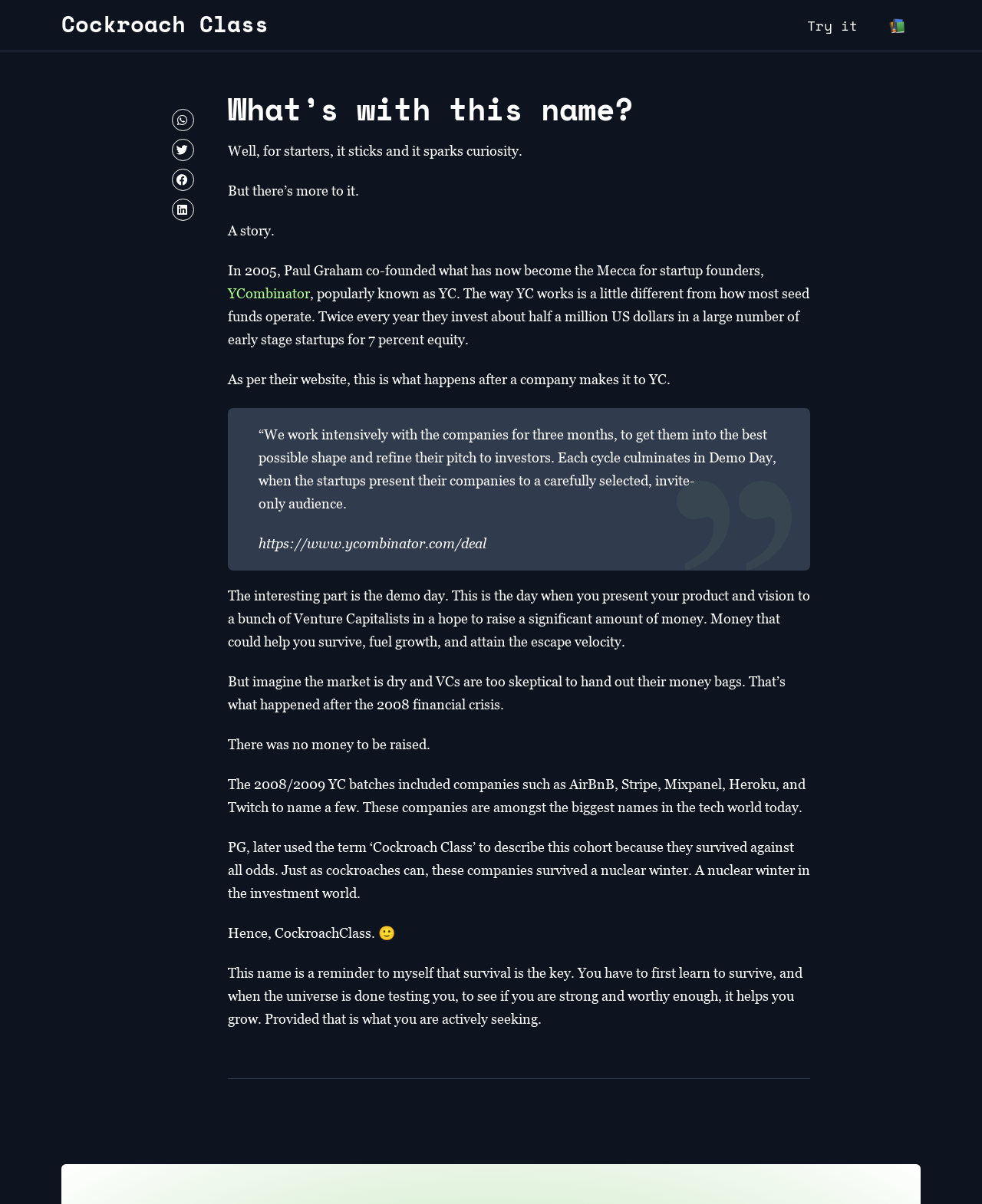Kindly determine the bounding box coordinates for the area that needs to be clicked to execute this instruction: "Share on whatsapp".

[0.175, 0.09, 0.198, 0.109]